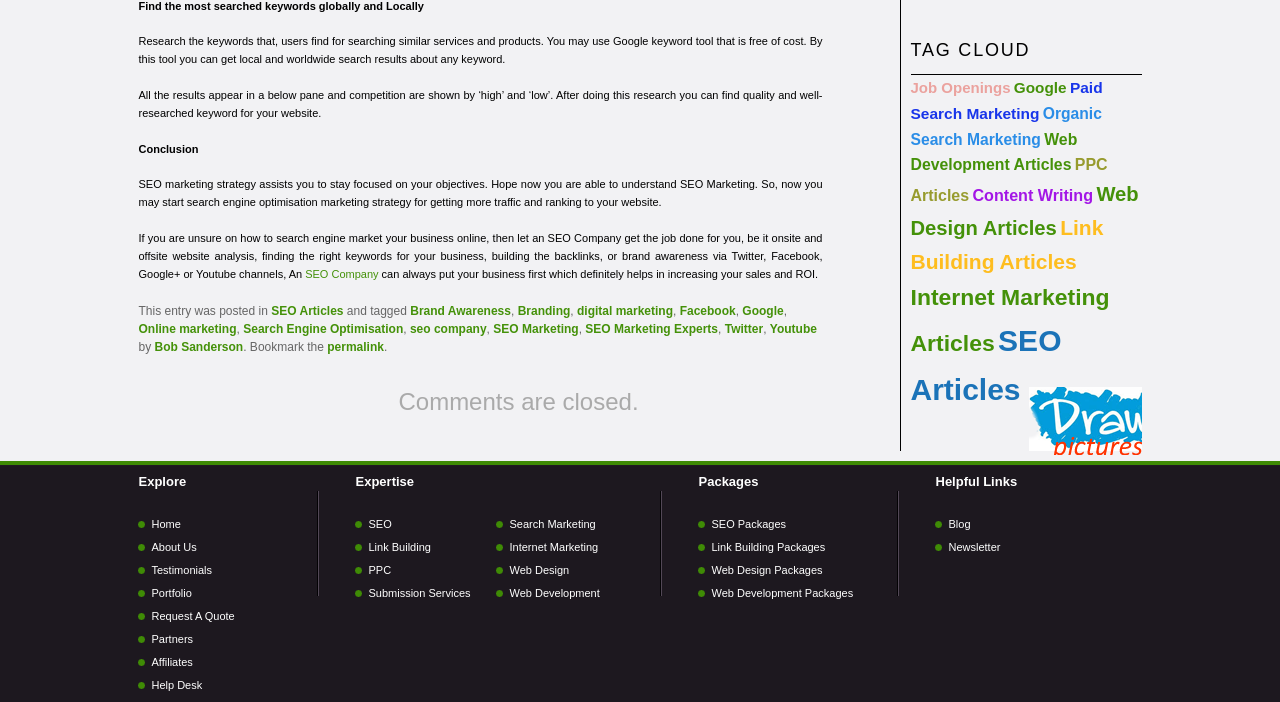What is the topic of the article tagged with 'Brand Awareness'?
Answer the question with a single word or phrase by looking at the picture.

SEO Articles